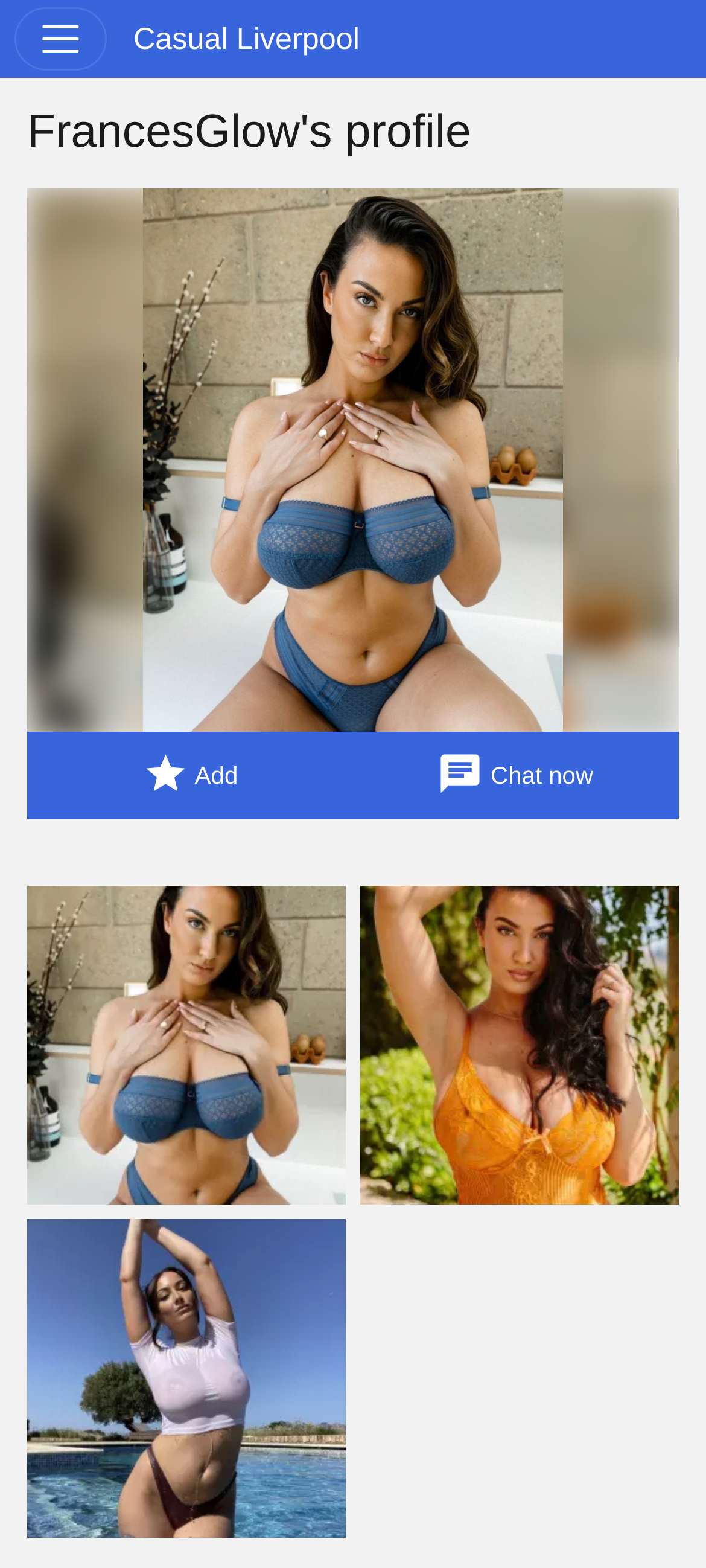Determine the bounding box coordinates for the clickable element to execute this instruction: "View FrancesGlow's image". Provide the coordinates as four float numbers between 0 and 1, i.e., [left, top, right, bottom].

[0.038, 0.565, 0.49, 0.769]